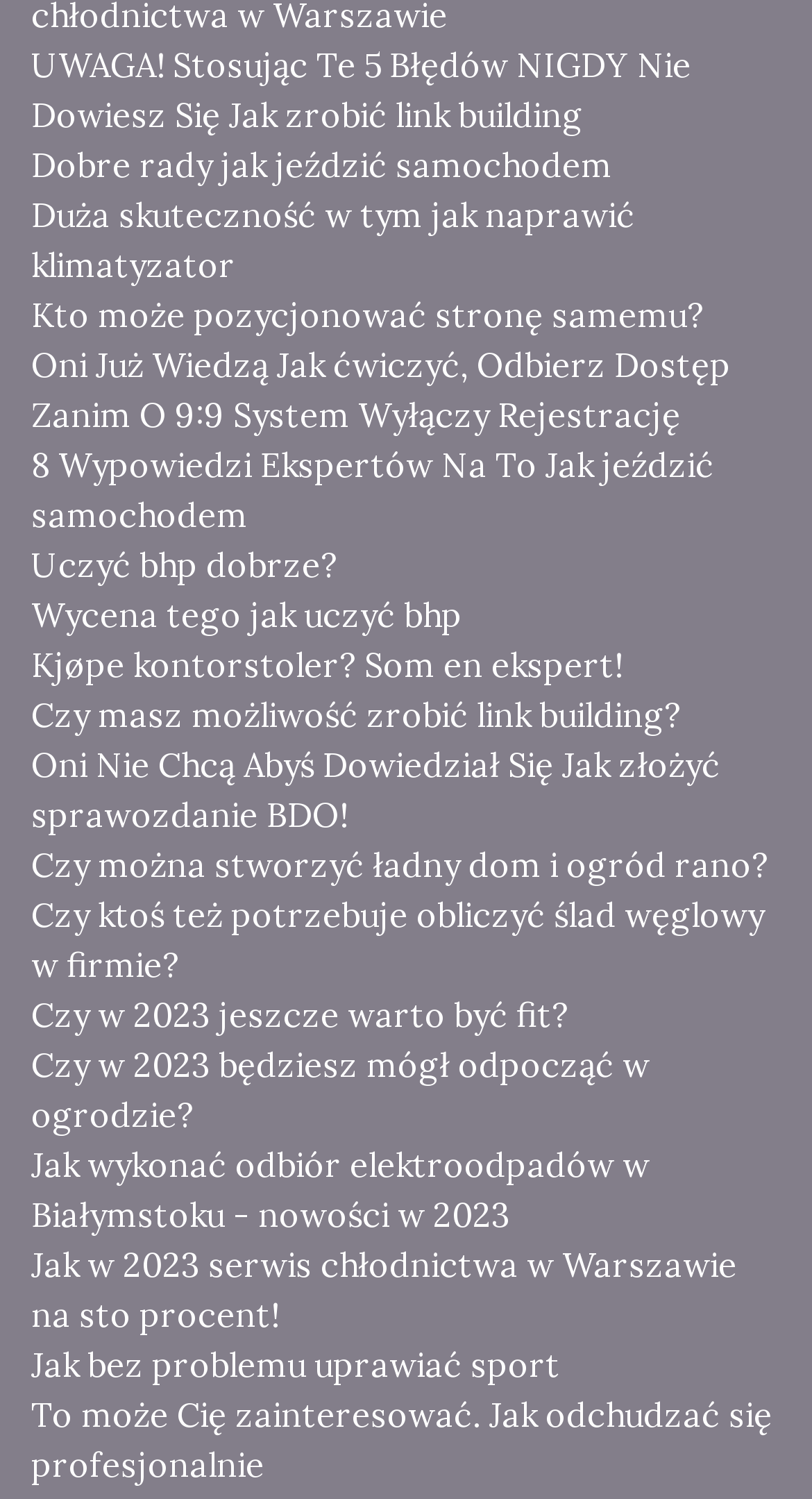Pinpoint the bounding box coordinates of the clickable area necessary to execute the following instruction: "Find out how to fix an air conditioner". The coordinates should be given as four float numbers between 0 and 1, namely [left, top, right, bottom].

[0.038, 0.127, 0.962, 0.193]